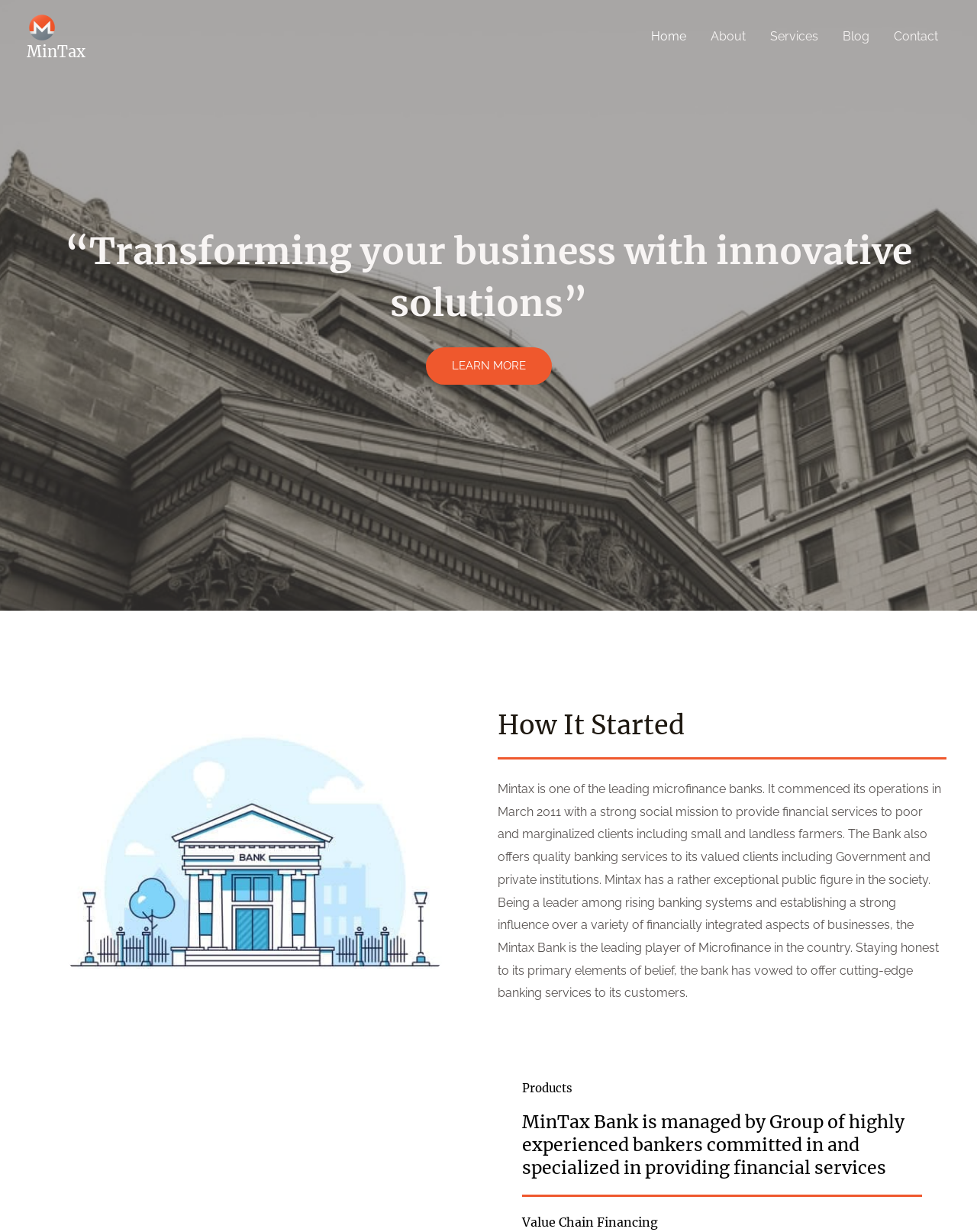What is the main mission of Mintax?
Using the image, answer in one word or phrase.

Provide financial services to poor and marginalized clients